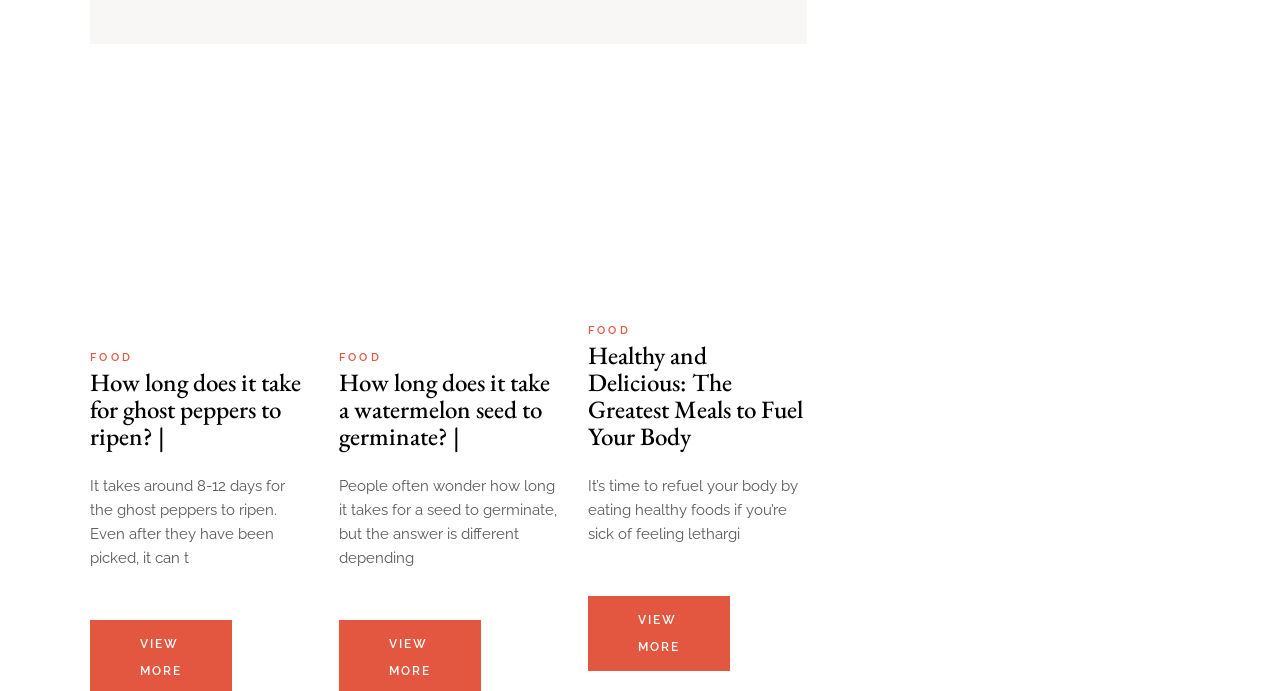What is the topic of the third section?
Using the image as a reference, deliver a detailed and thorough answer to the question.

The third section has a heading that says 'Healthy and Delicious: The Greatest Meals to Fuel Your Body', which indicates that the topic is about healthy meals.